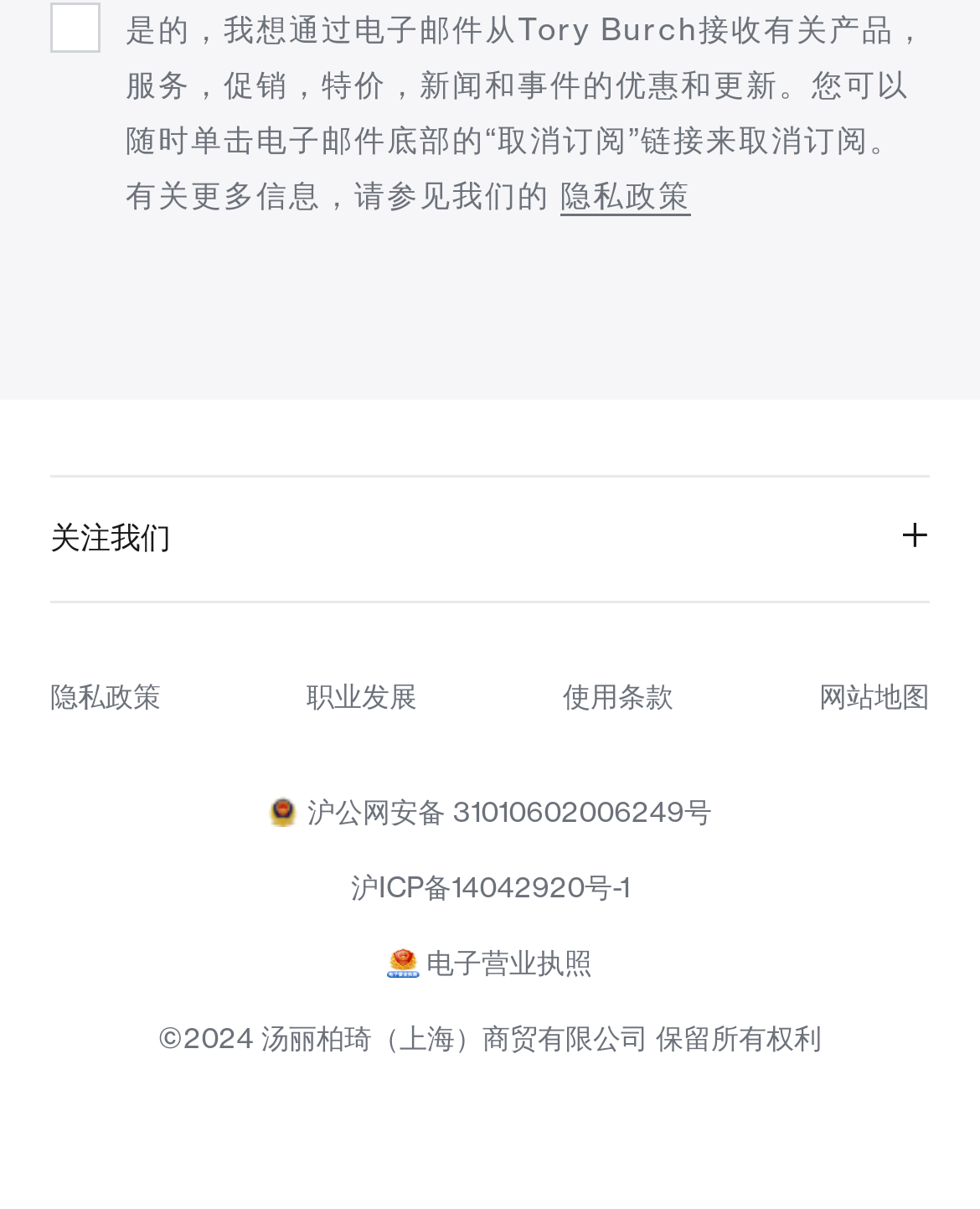What year is mentioned in the copyright statement?
Provide a one-word or short-phrase answer based on the image.

2024